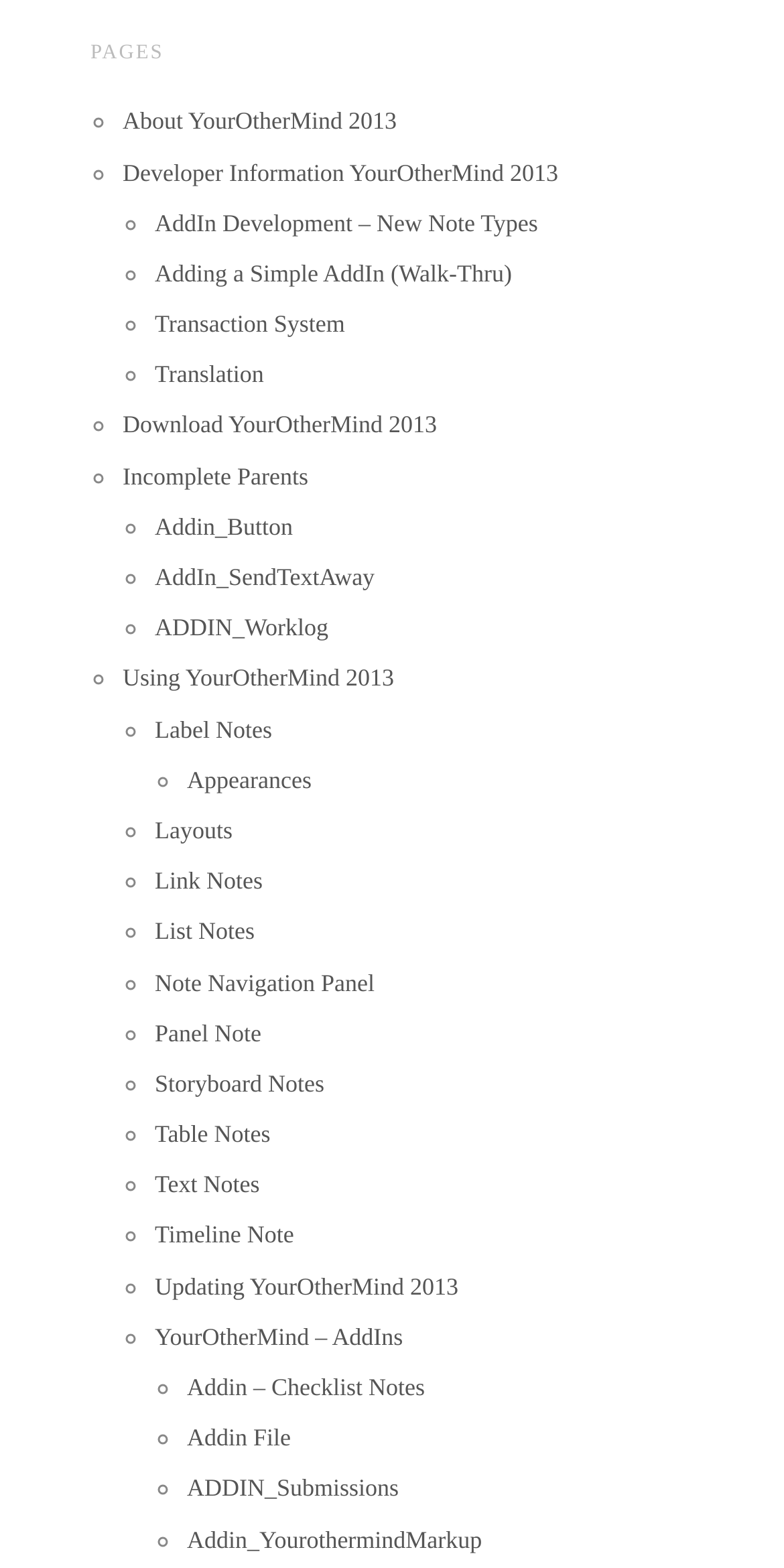Please determine the bounding box coordinates of the clickable area required to carry out the following instruction: "Visit the Disease guide page". The coordinates must be four float numbers between 0 and 1, represented as [left, top, right, bottom].

None